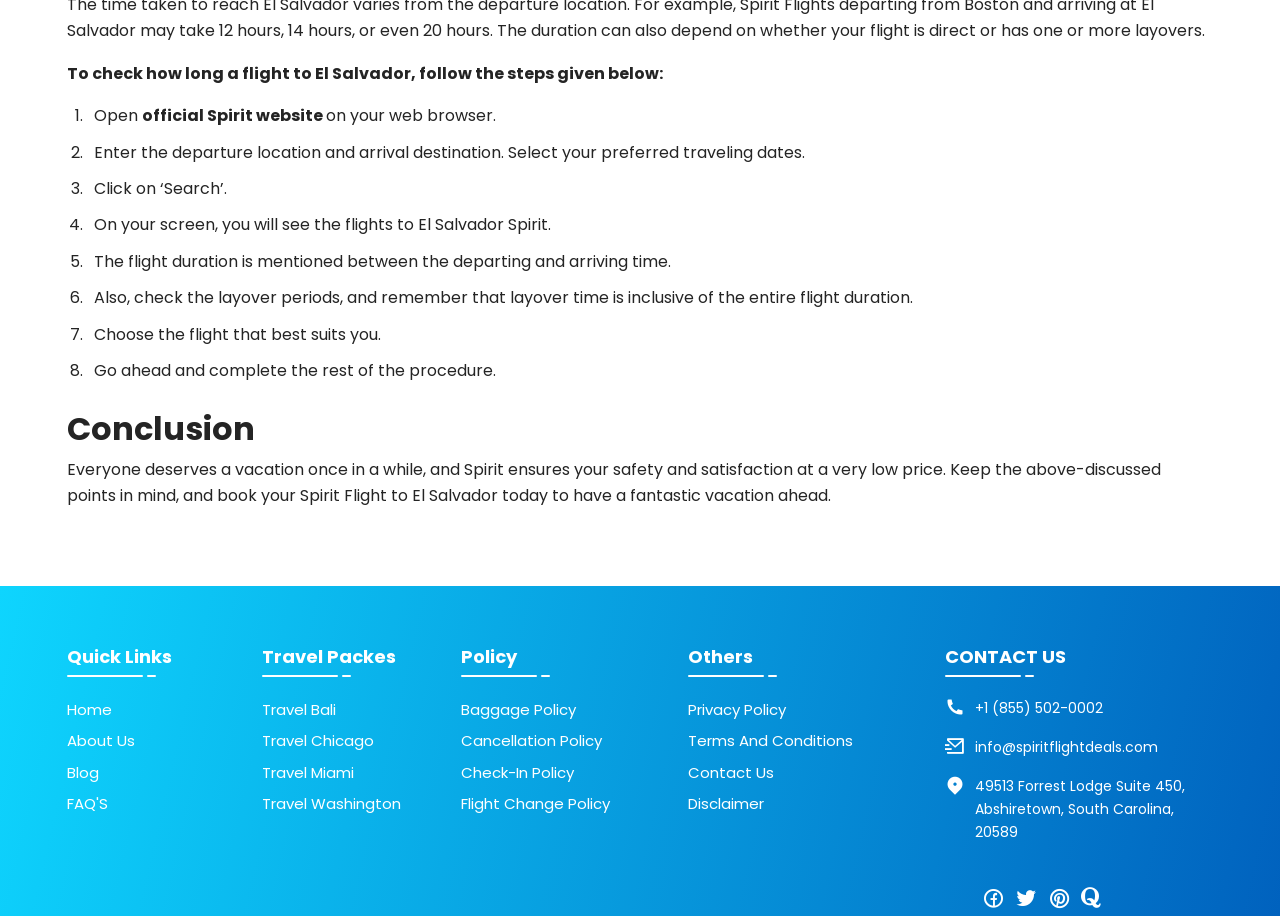What is the first step to check the flight duration to El Salvador?
Using the image, provide a concise answer in one word or a short phrase.

Open official Spirit website